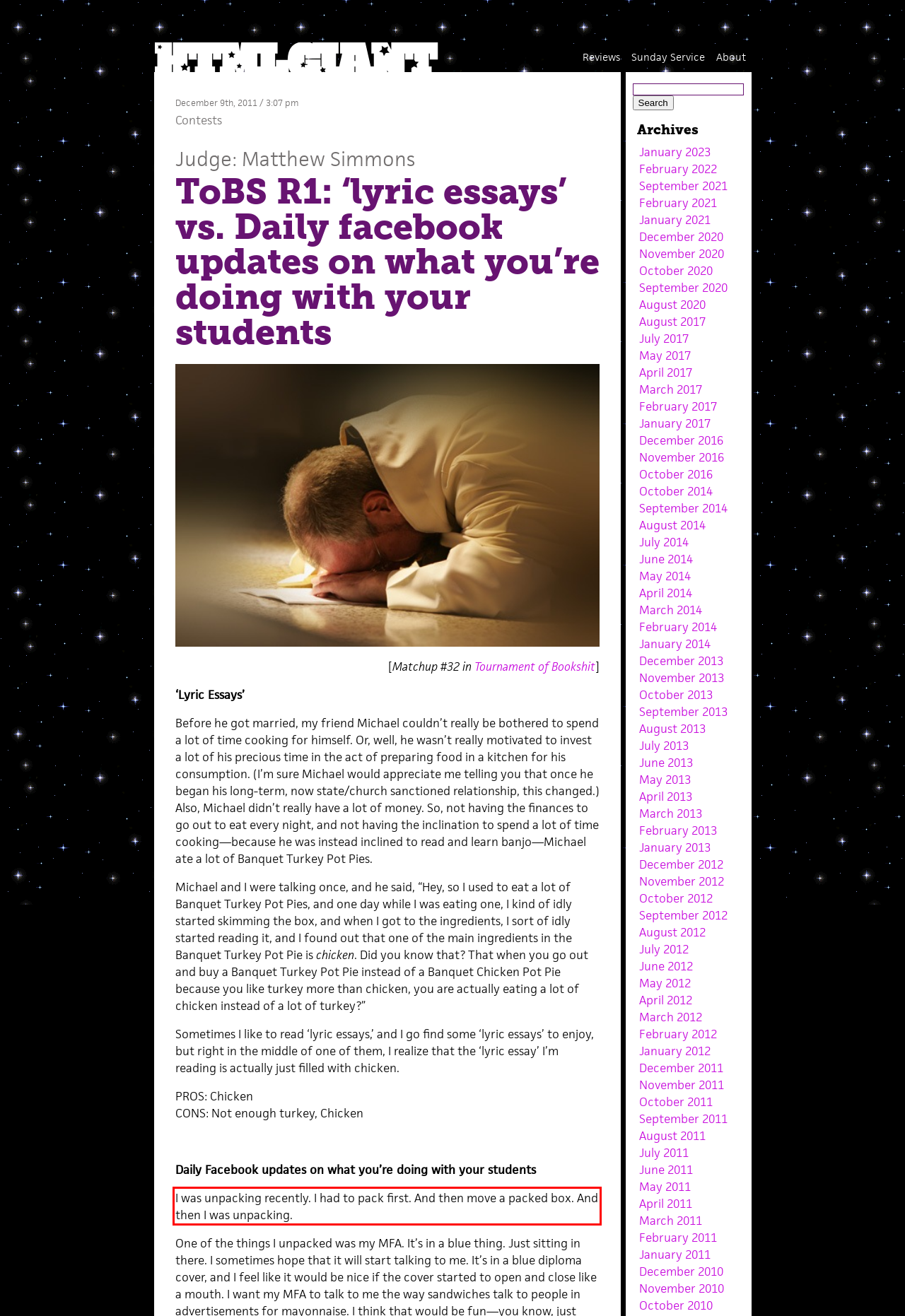Please look at the webpage screenshot and extract the text enclosed by the red bounding box.

I was unpacking recently. I had to pack first. And then move a packed box. And then I was unpacking.